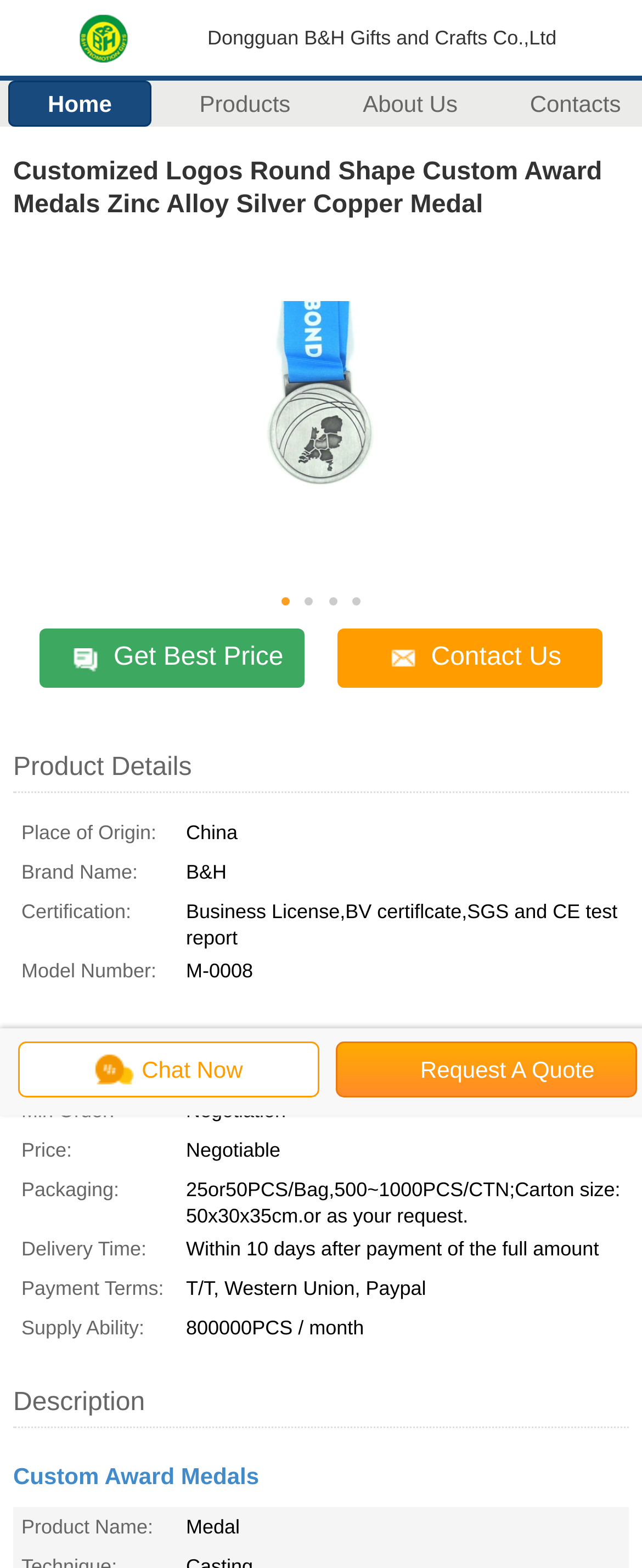Find and indicate the bounding box coordinates of the region you should select to follow the given instruction: "Request a quote".

[0.522, 0.664, 0.992, 0.7]